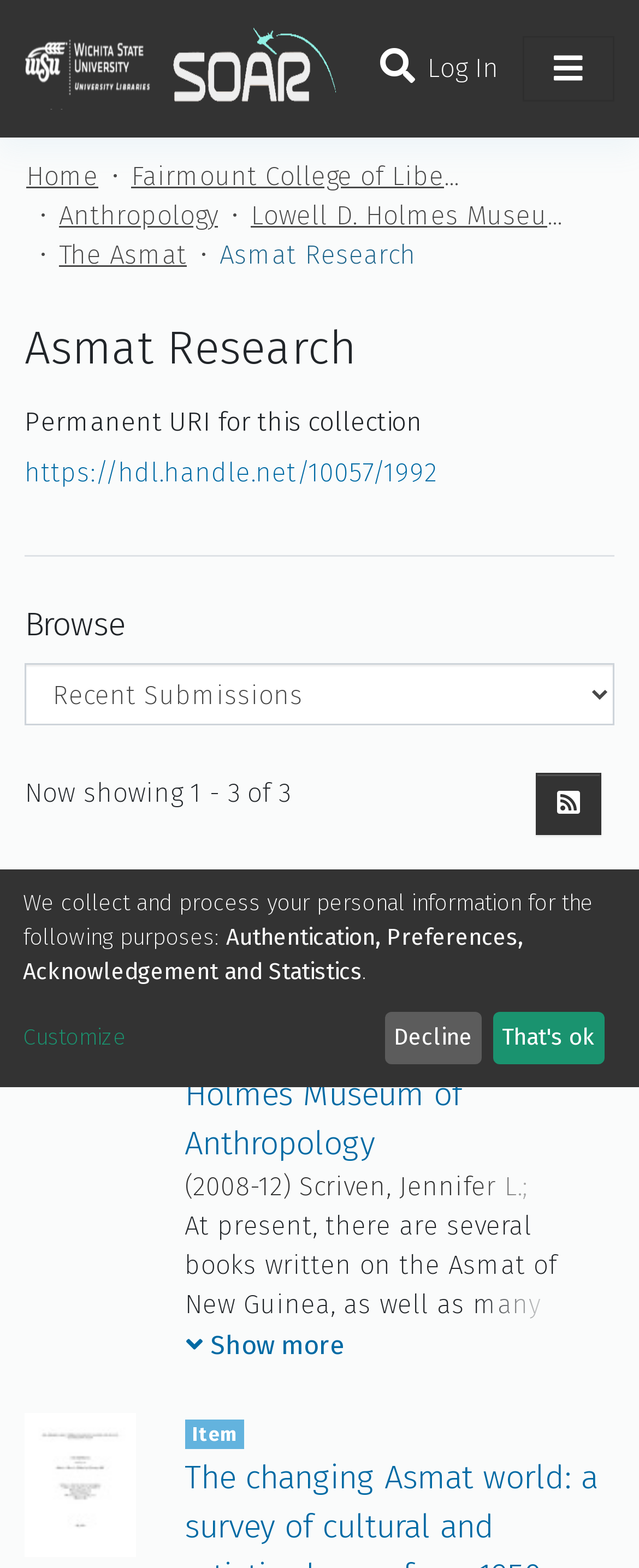Given the webpage screenshot, identify the bounding box of the UI element that matches this description: "parent_node: Log In".

[0.038, 0.013, 0.526, 0.075]